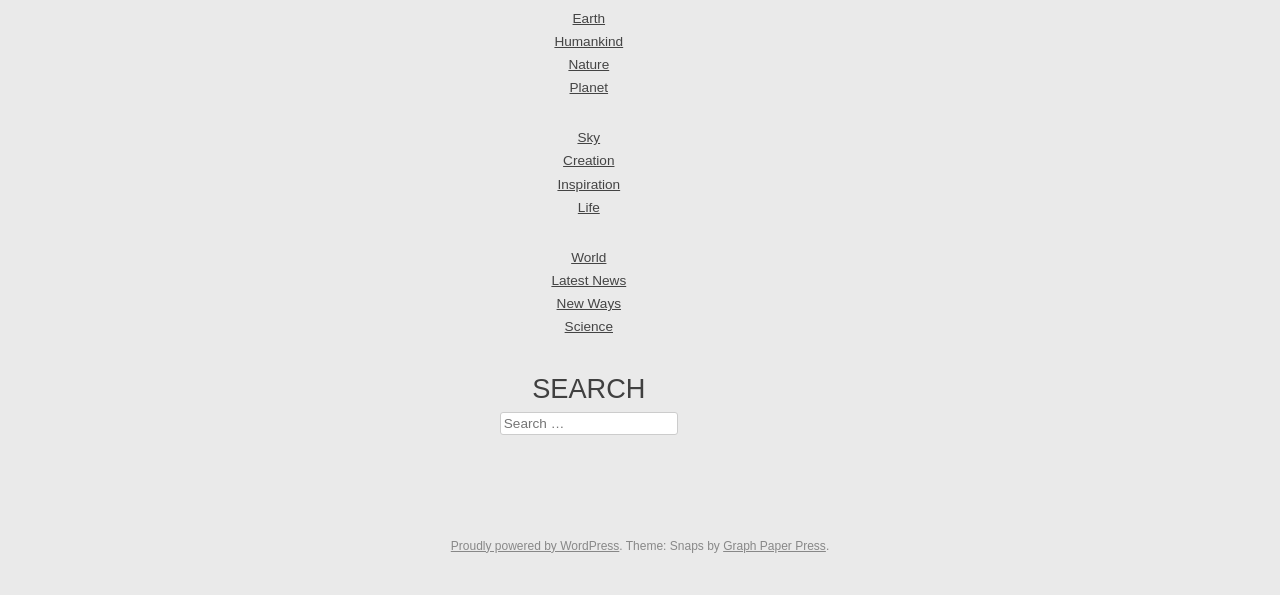Provide the bounding box coordinates for the specified HTML element described in this description: "parent_node: Search name="s" placeholder="Search …"". The coordinates should be four float numbers ranging from 0 to 1, in the format [left, top, right, bottom].

[0.39, 0.692, 0.53, 0.731]